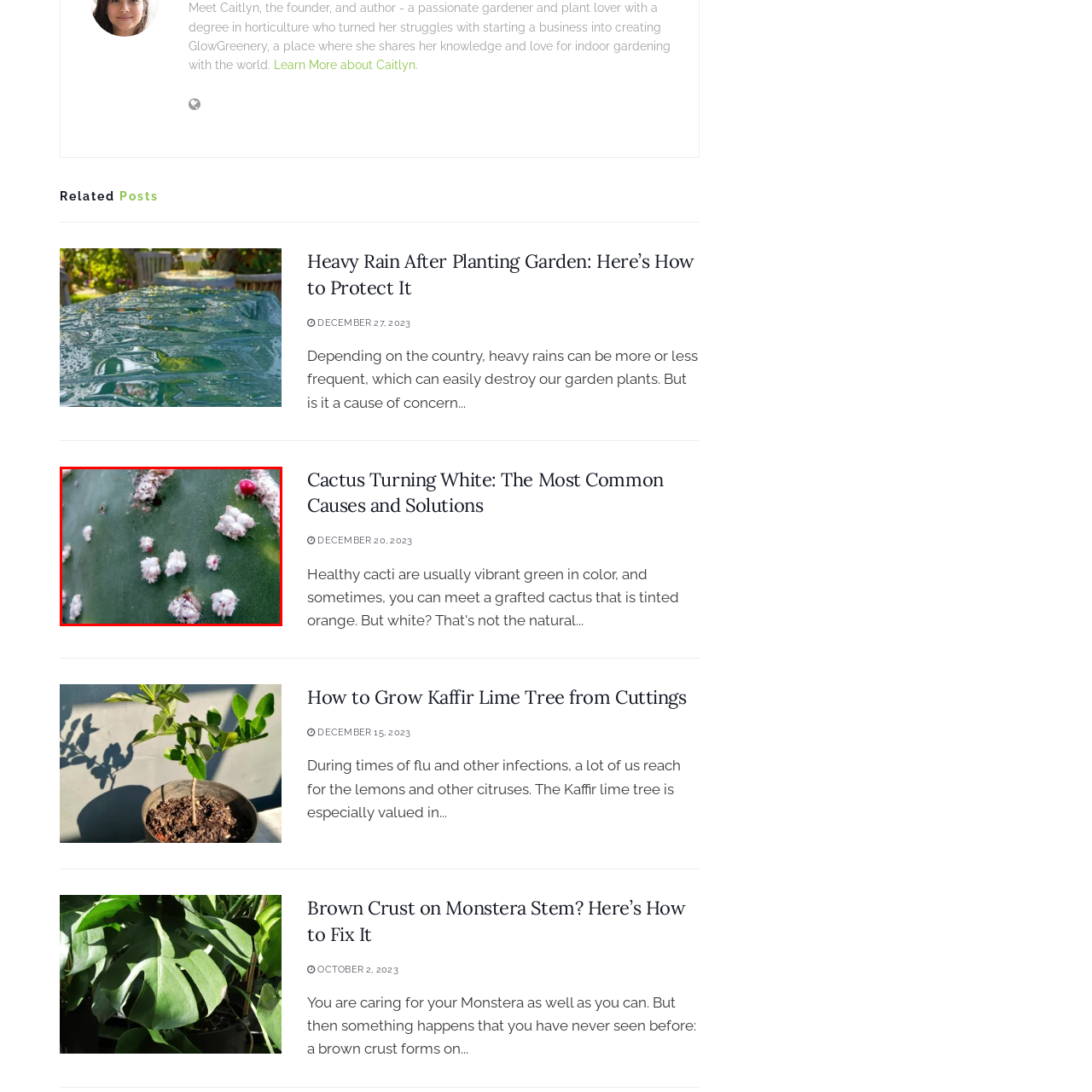What do the red spots on the pests indicate?
Analyze the visual elements found in the red bounding box and provide a detailed answer to the question, using the information depicted in the image.

The red spots on some of the pests likely indicate their presence, suggesting that the cochineal insects are actively infesting the cactus.